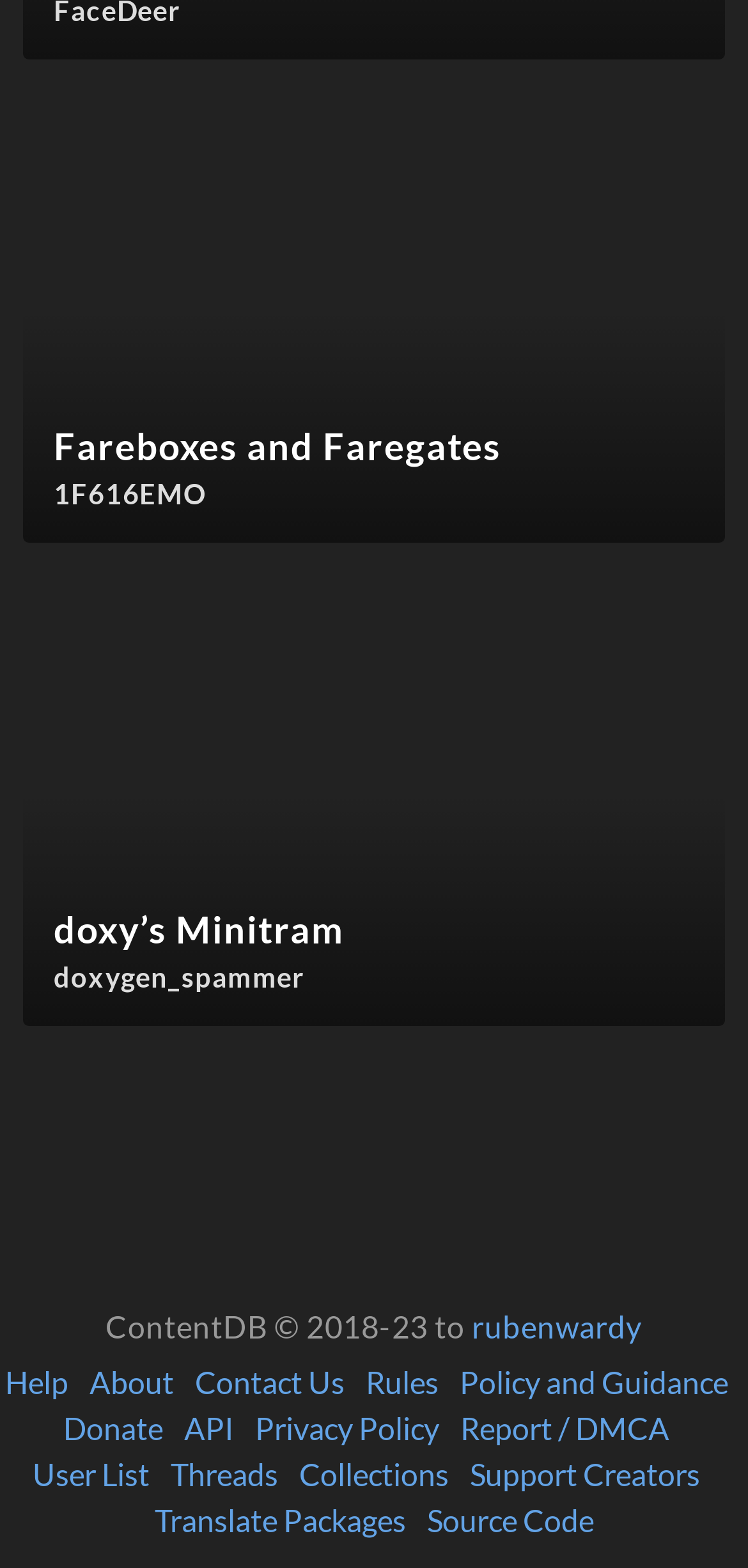Give a one-word or short phrase answer to this question: 
What is the copyright information on the webpage?

ContentDB © 2018-23 to rubenwardy